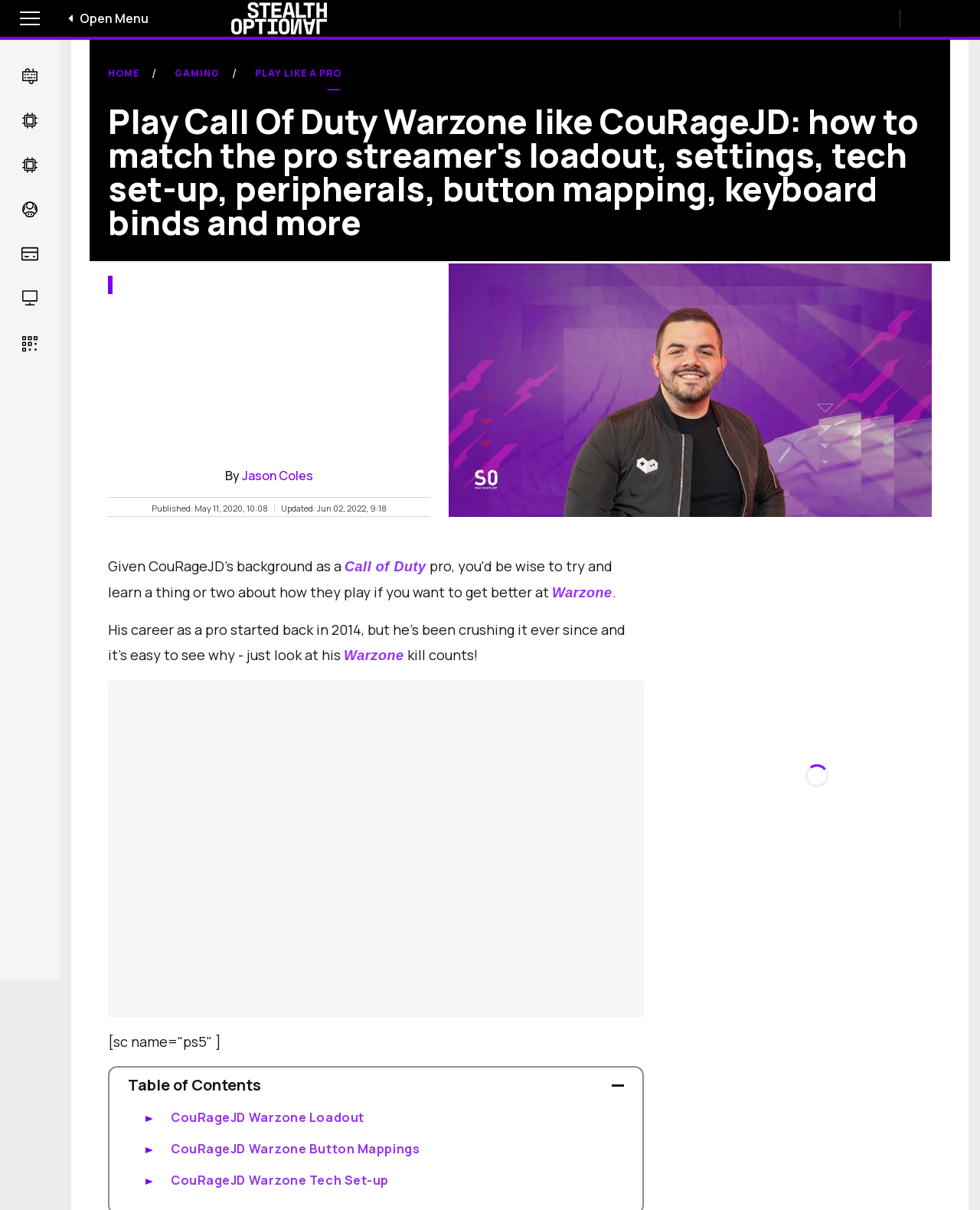Given the following UI element description: "Open Menu", find the bounding box coordinates in the webpage screenshot.

[0.0, 0.0, 0.062, 0.03]